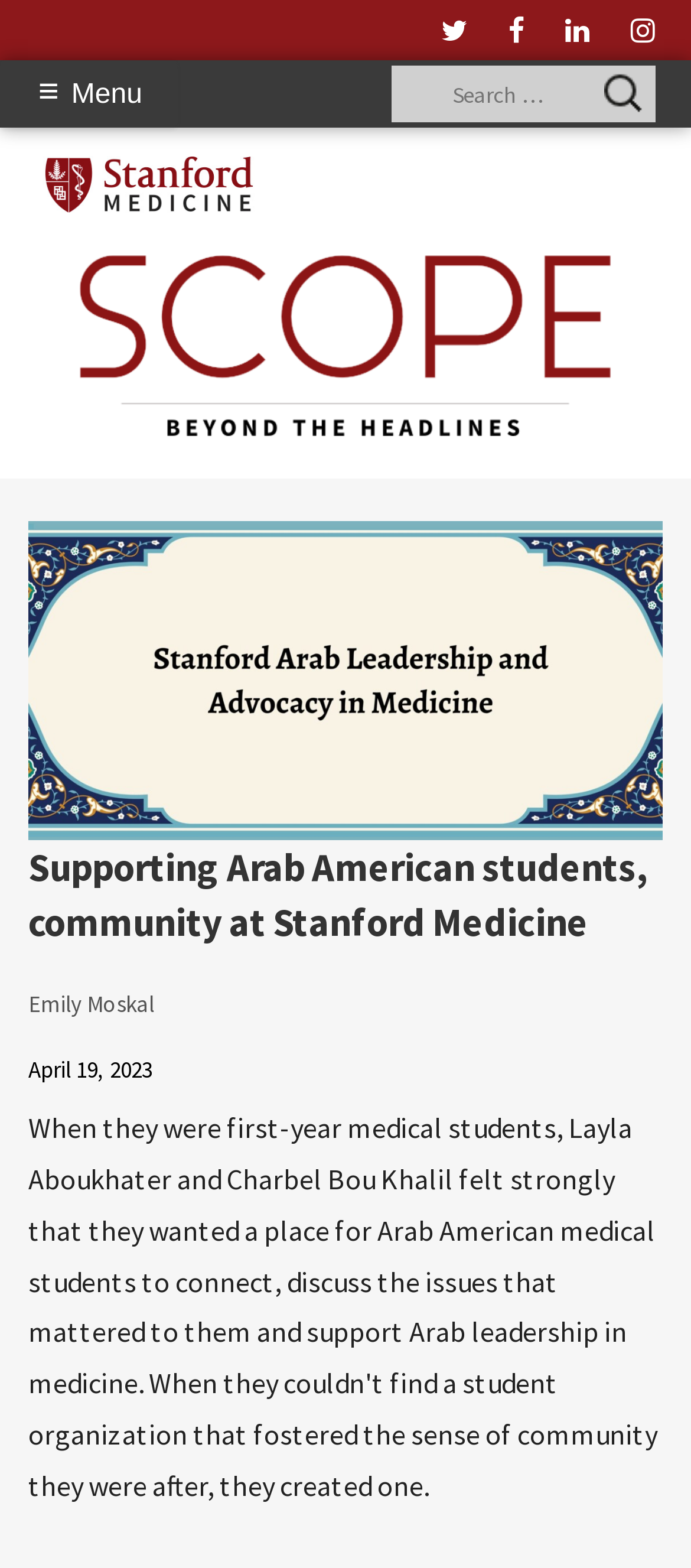How many navigation menus are available?
Provide a detailed and extensive answer to the question.

I counted the number of navigation menus, which are 'Social Links Menu' and 'Primary Menu', totaling 2 menus.